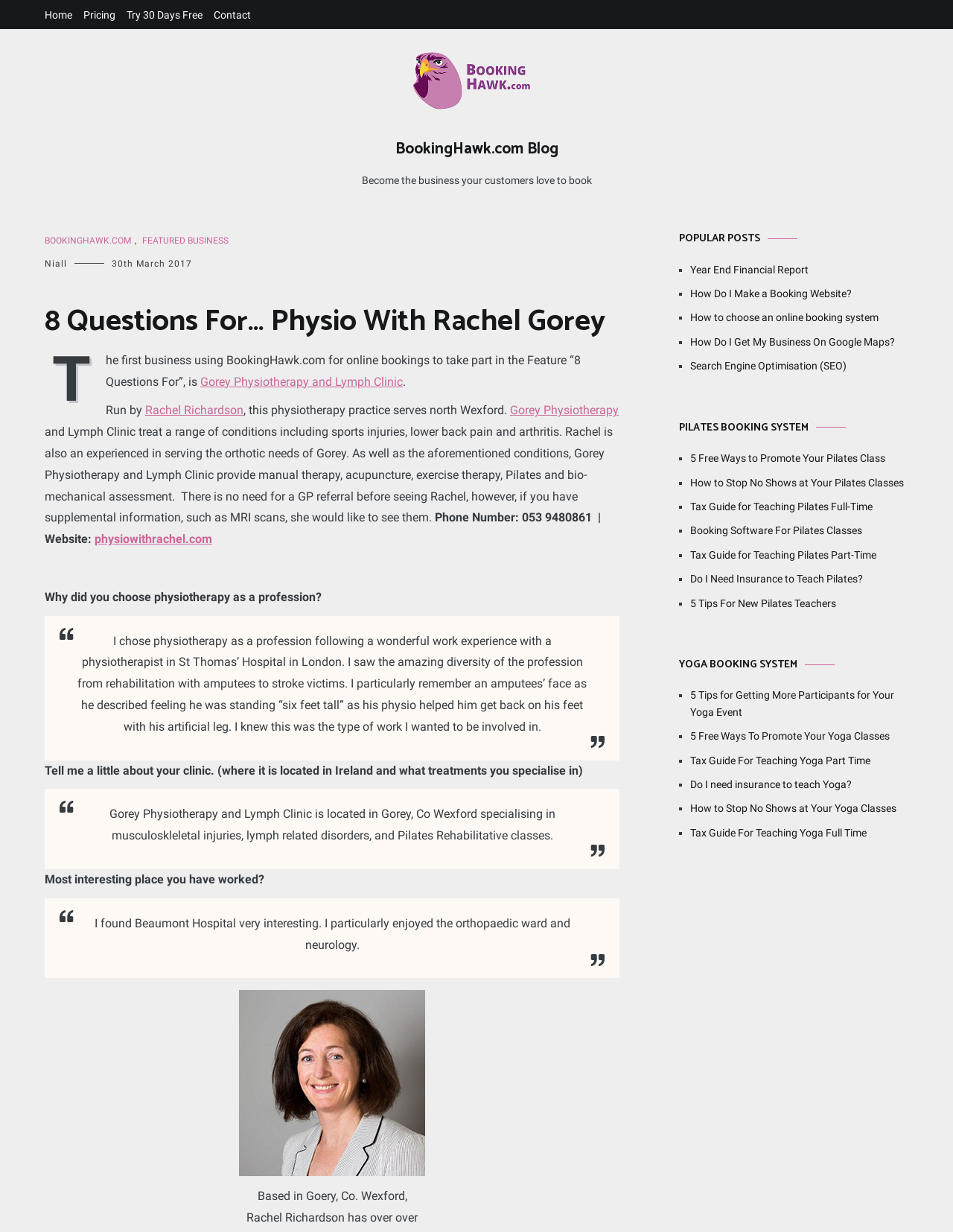Please analyze the image and give a detailed answer to the question:
What is the location of Gorey Physiotherapy and Lymph Clinic?

The article mentions that Gorey Physiotherapy and Lymph Clinic is located in Gorey, Co Wexford, Ireland.